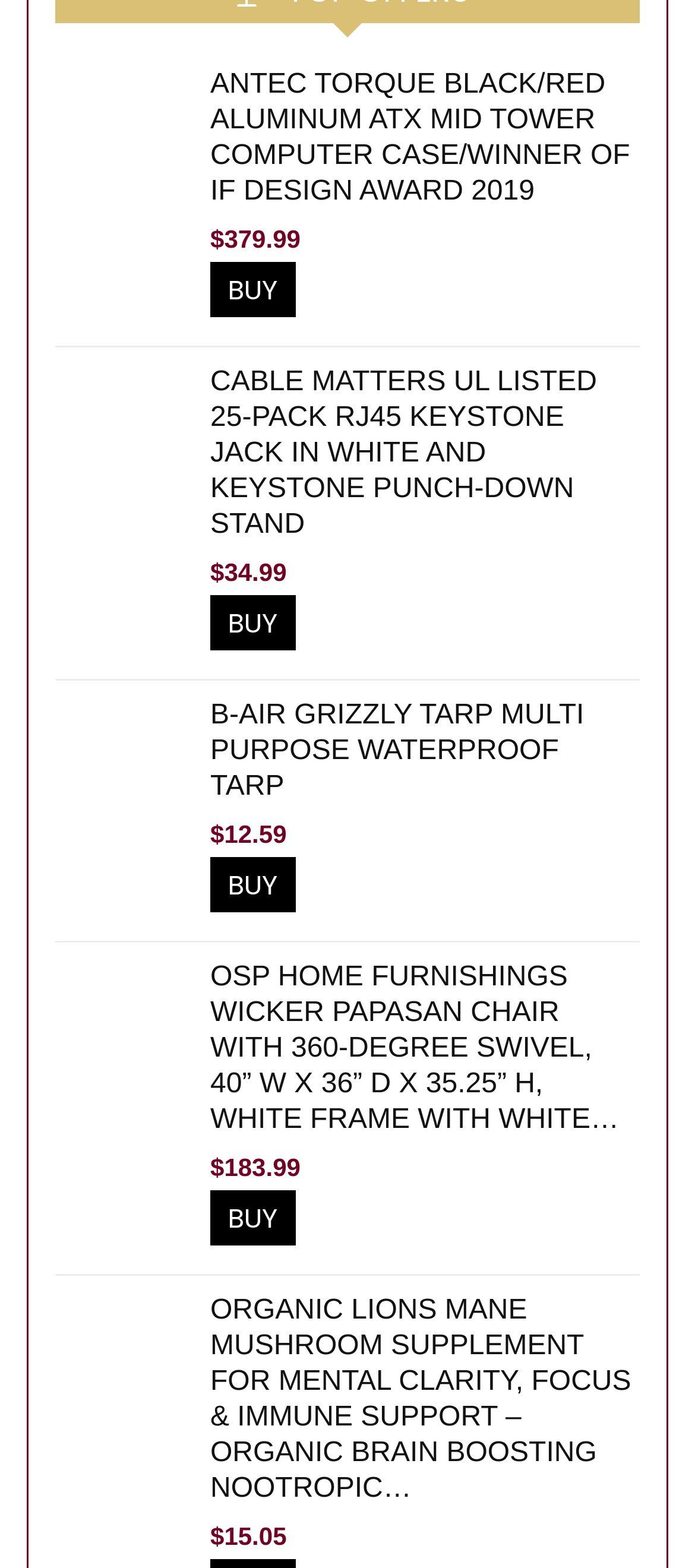Select the bounding box coordinates of the element I need to click to carry out the following instruction: "View details of CABLE MATTERS UL LISTED 25-PACK RJ45 KEYSTONE JACK IN WHITE AND KEYSTONE PUNCH-DOWN STAND".

[0.303, 0.234, 0.859, 0.345]